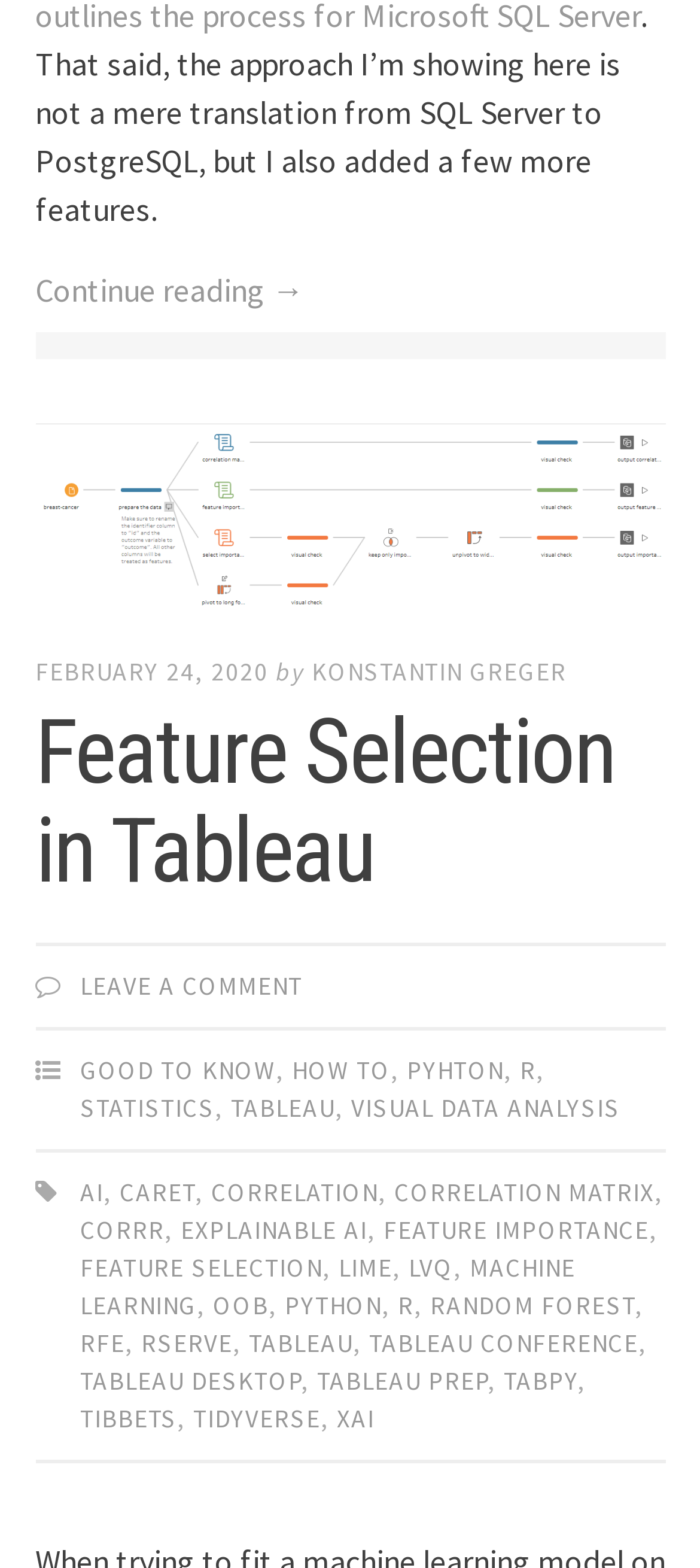Who is the author of the article?
Look at the screenshot and respond with one word or a short phrase.

KONSTANTIN GREGER